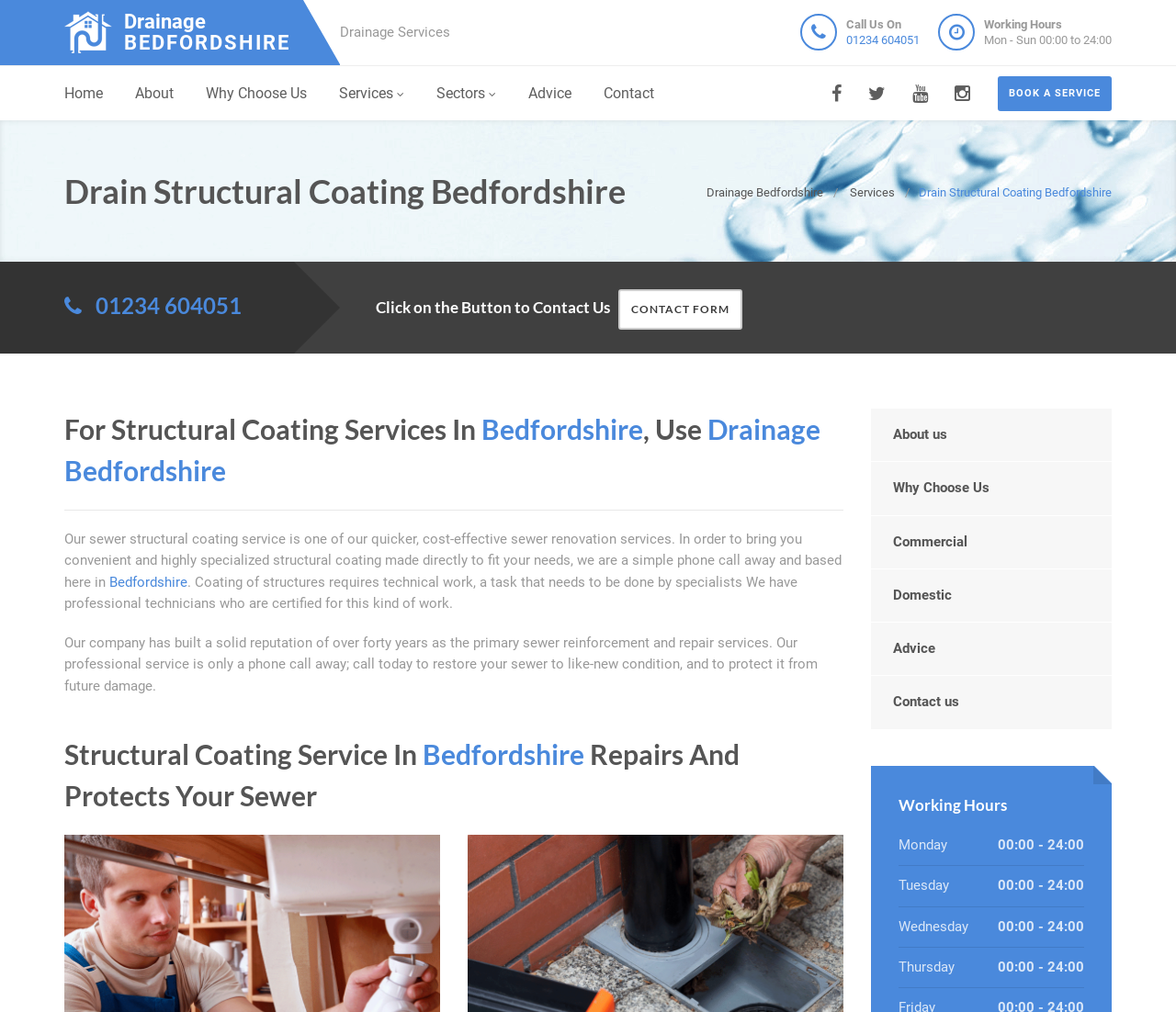Please analyze the image and give a detailed answer to the question:
What are the working hours of the drainage company?

The working hours can be found in the layout table on the top right side of the webpage, and are also mentioned in the 'Working Hours' section at the bottom of the webpage.